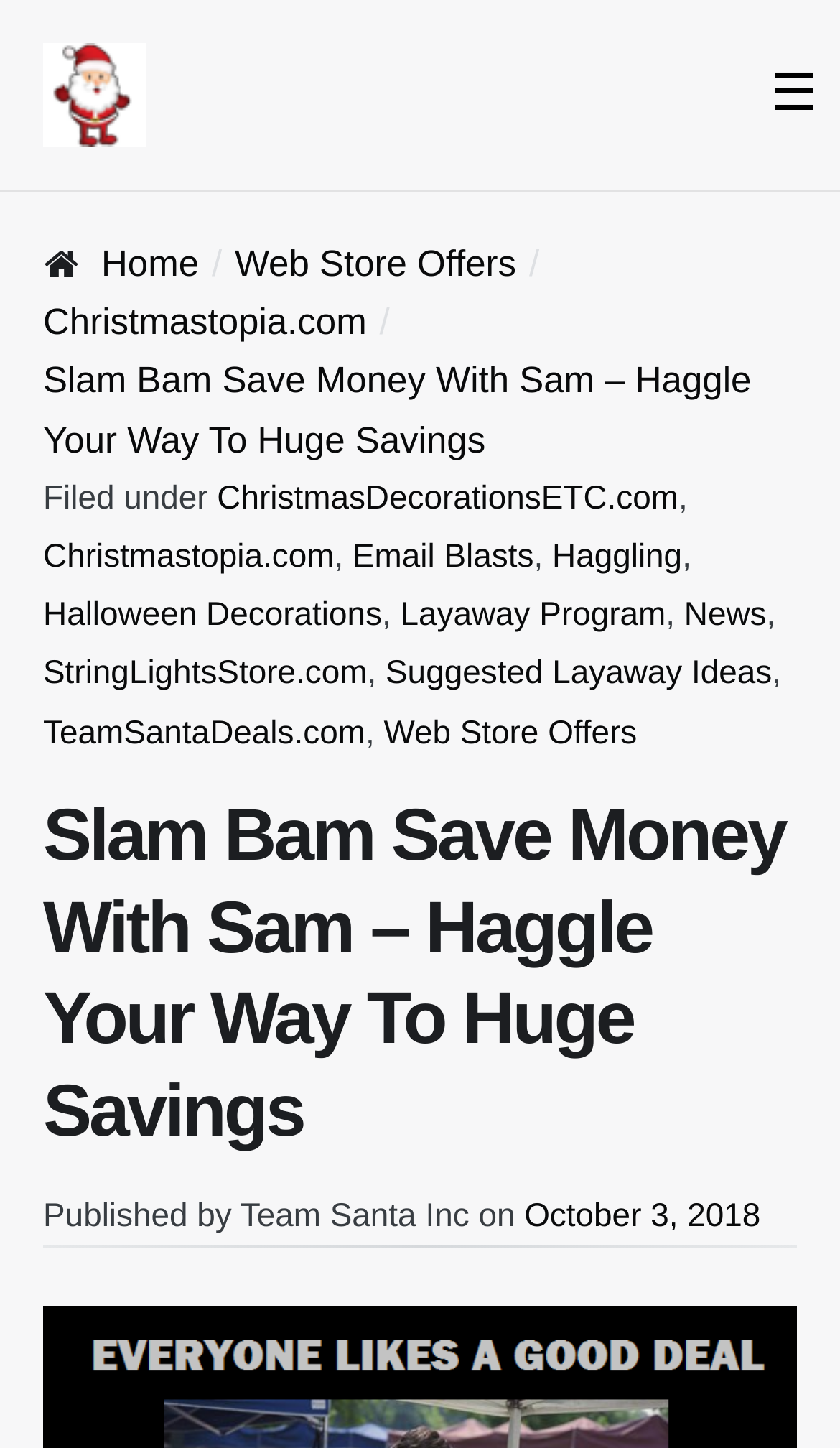Pinpoint the bounding box coordinates of the clickable area necessary to execute the following instruction: "Read the Email Blasts". The coordinates should be given as four float numbers between 0 and 1, namely [left, top, right, bottom].

[0.42, 0.372, 0.635, 0.397]